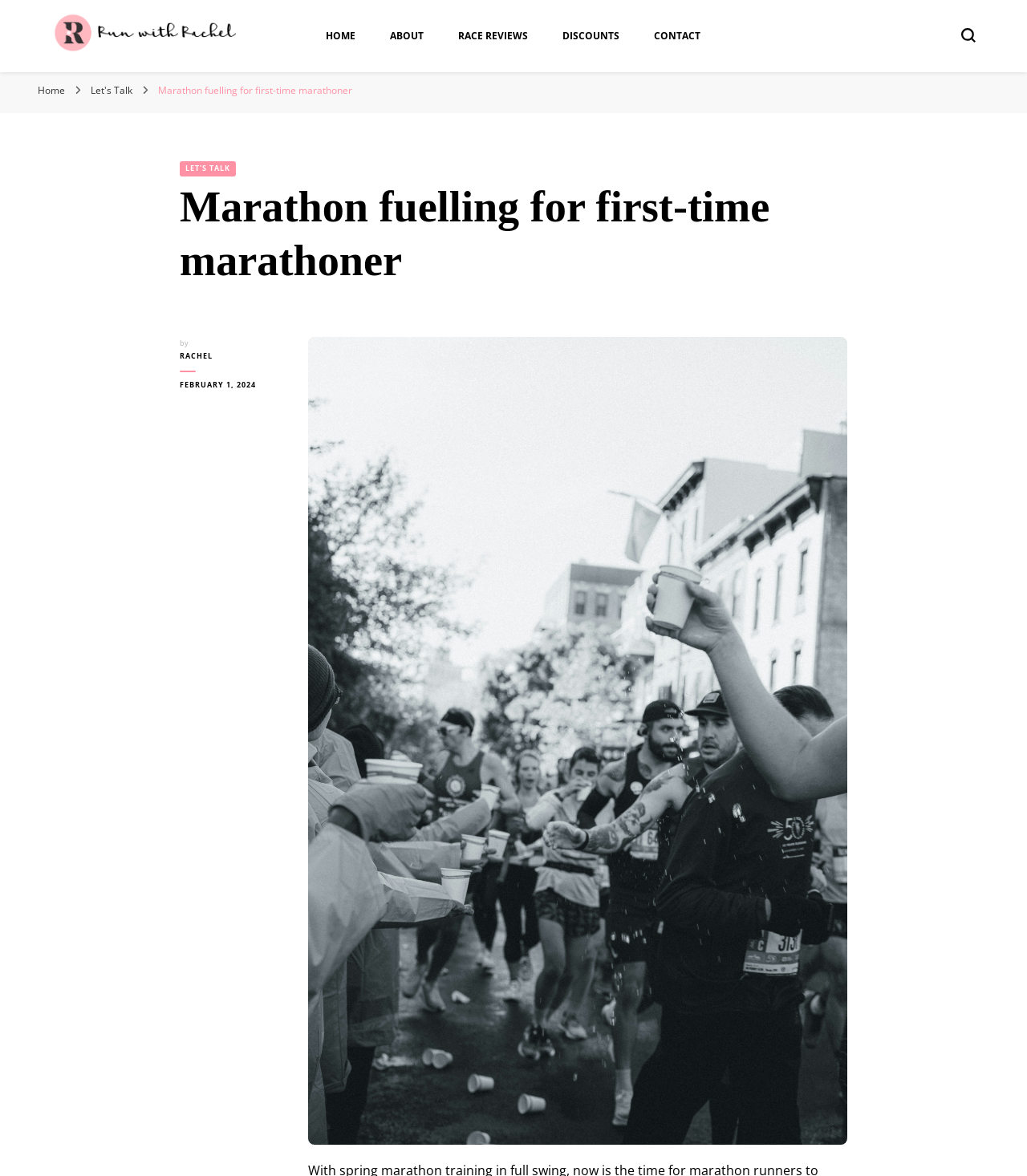Identify the bounding box coordinates of the clickable region to carry out the given instruction: "go to home page".

[0.037, 0.071, 0.063, 0.083]